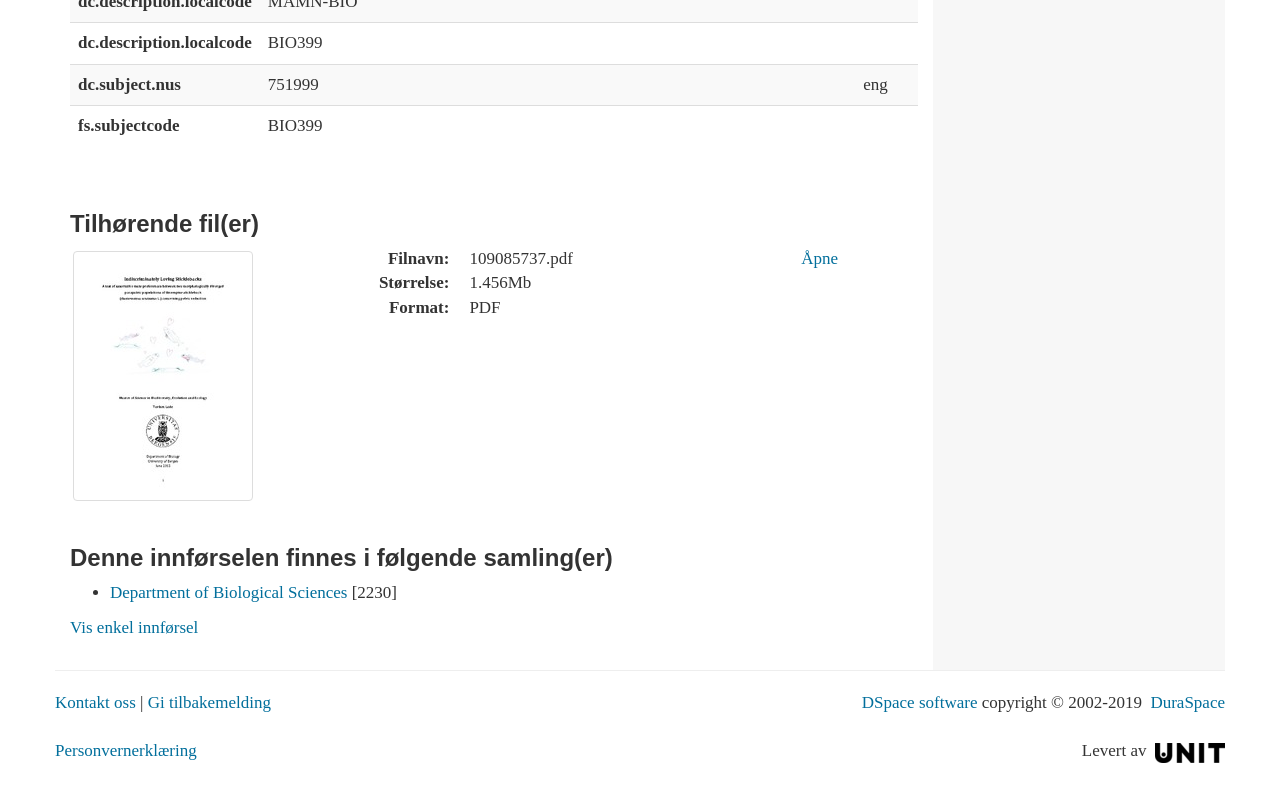Provide a brief response to the question below using a single word or phrase: 
What department does the course BIO399 belong to?

Department of Biological Sciences